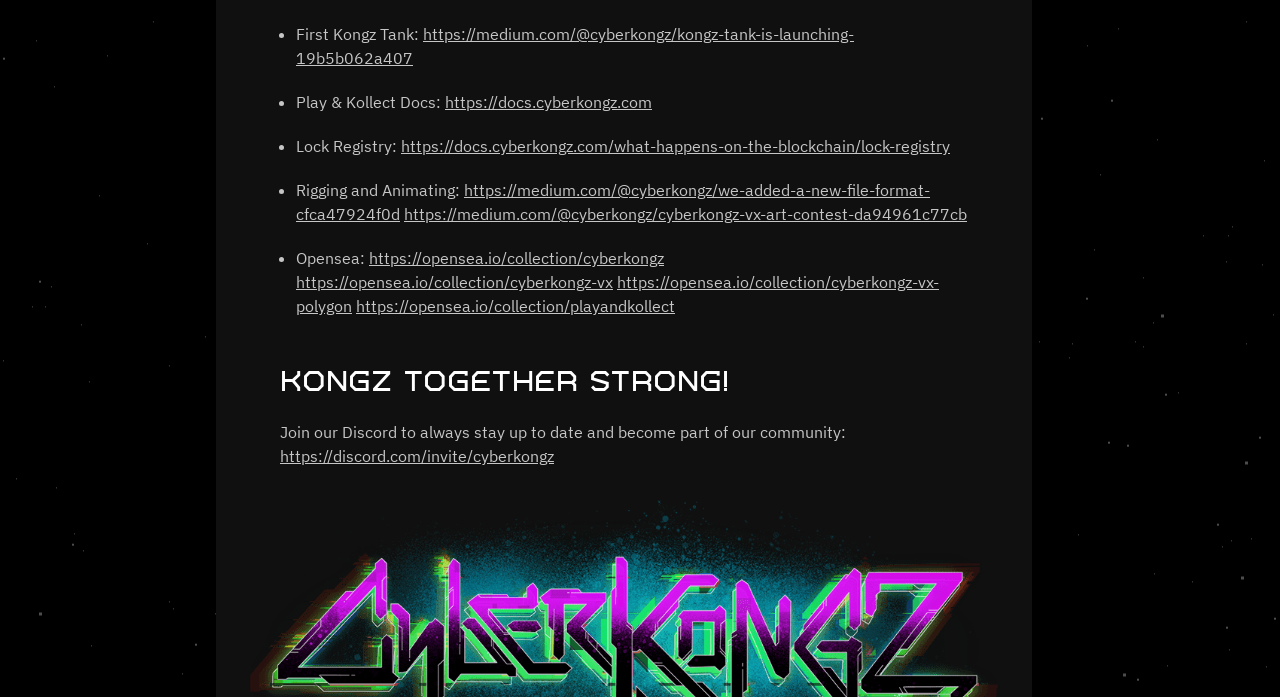Please give the bounding box coordinates of the area that should be clicked to fulfill the following instruction: "Read the Play & Kollect Docs". The coordinates should be in the format of four float numbers from 0 to 1, i.e., [left, top, right, bottom].

[0.348, 0.132, 0.509, 0.161]